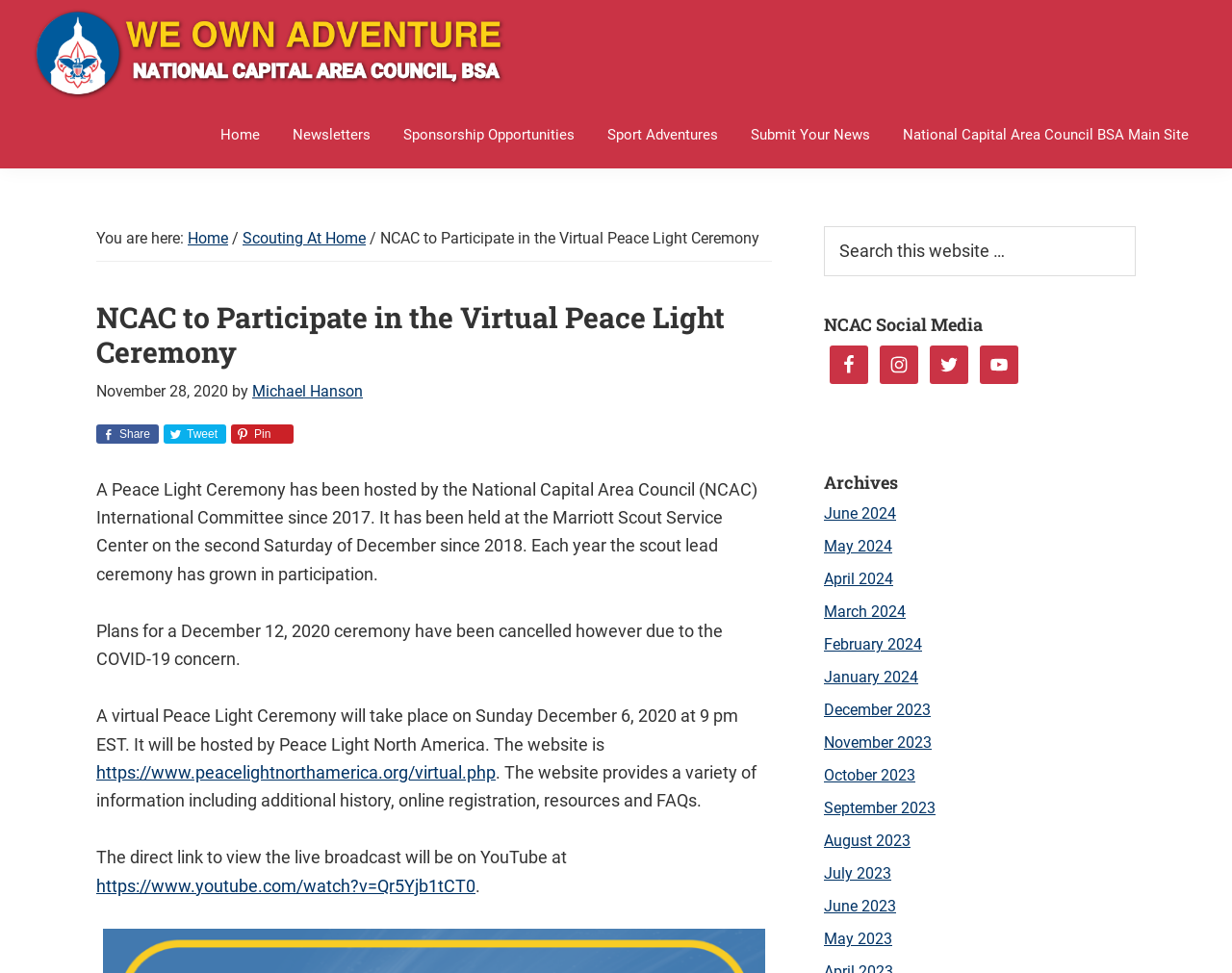Using the details from the image, please elaborate on the following question: What is the name of the ceremony?

The webpage is about the National Capital Area Council (NCAC) participating in a virtual Peace Light Ceremony, so the name of the ceremony is Peace Light Ceremony.